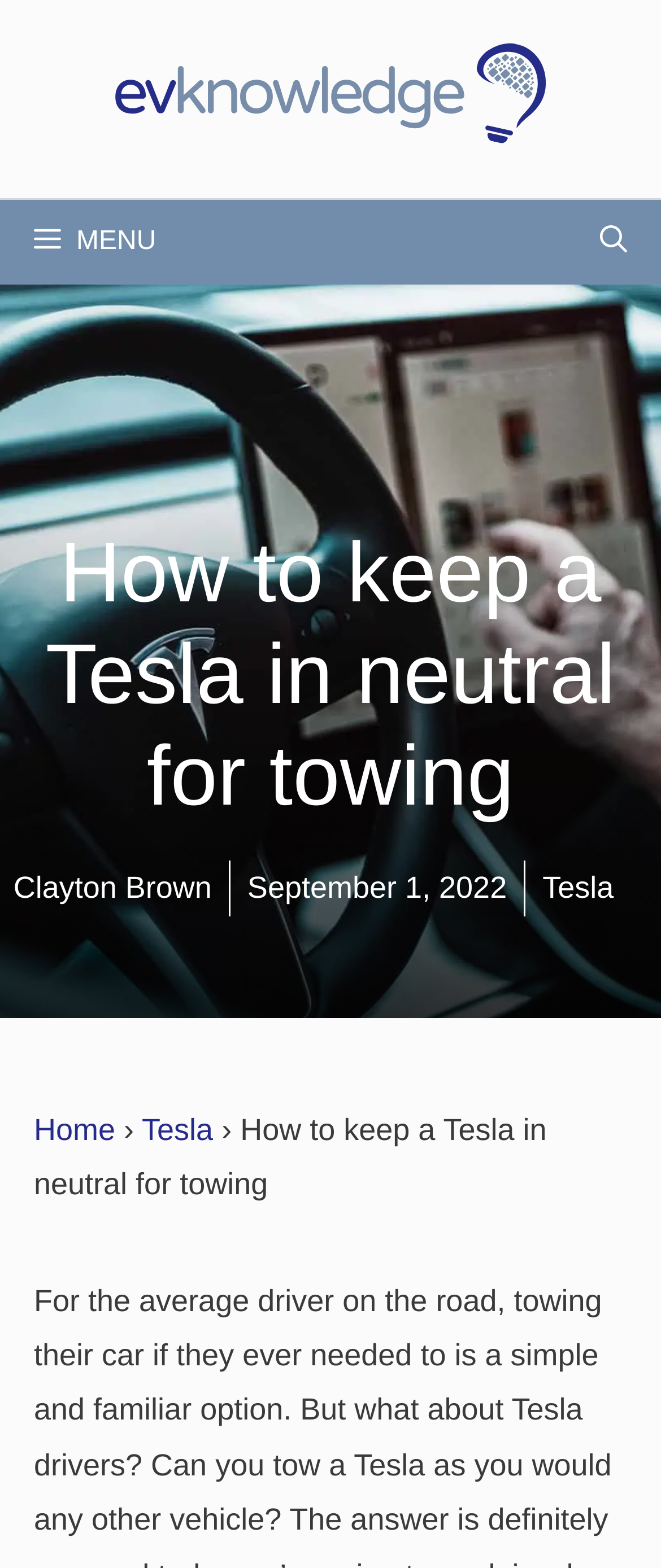Refer to the image and offer a detailed explanation in response to the question: What is the author's name?

I found the author's name by looking at the static text element located below the main heading, which says 'Clayton Brown'.